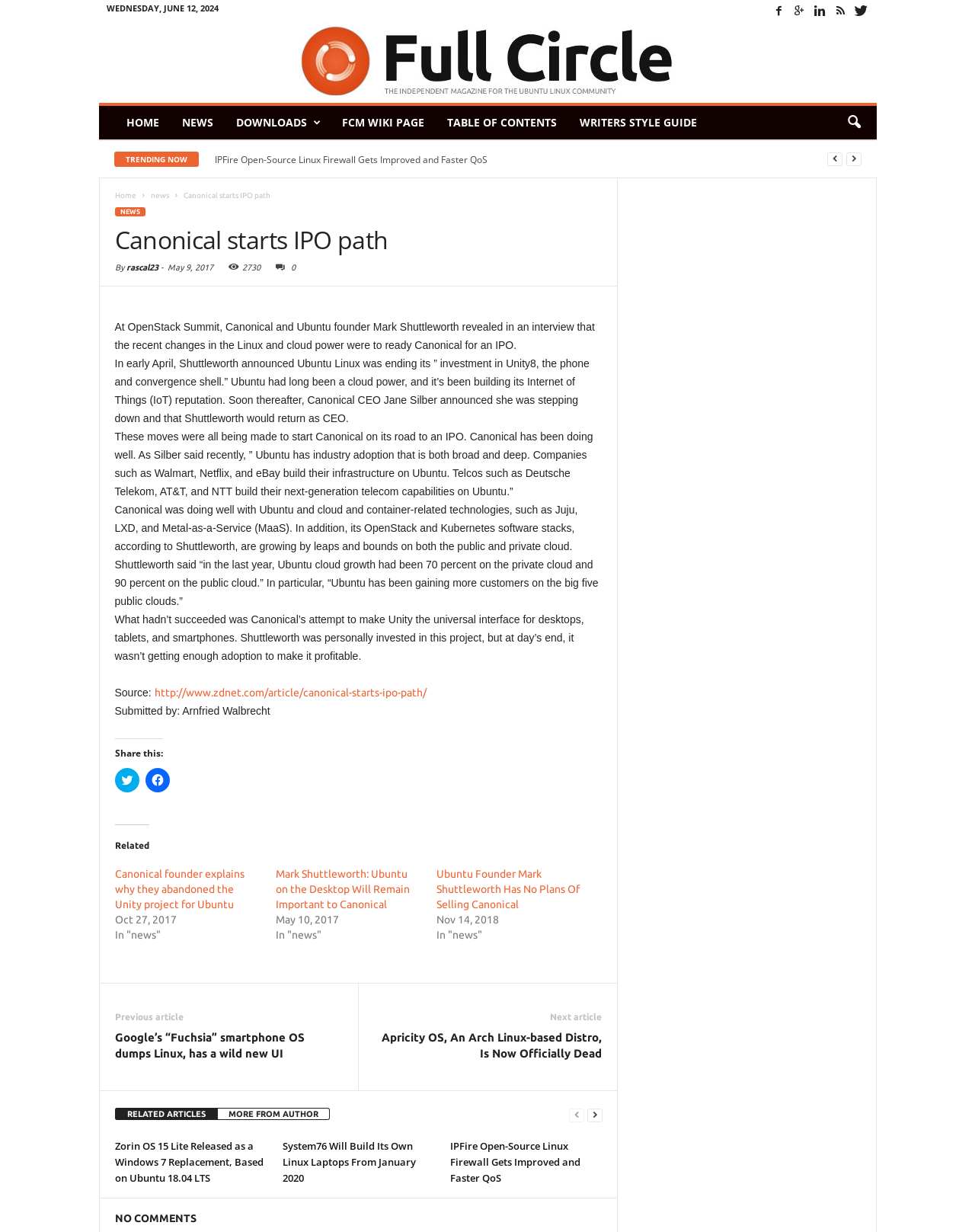What is the name of the Ubuntu founder who revealed Canonical's IPO plans?
Answer briefly with a single word or phrase based on the image.

Mark Shuttleworth